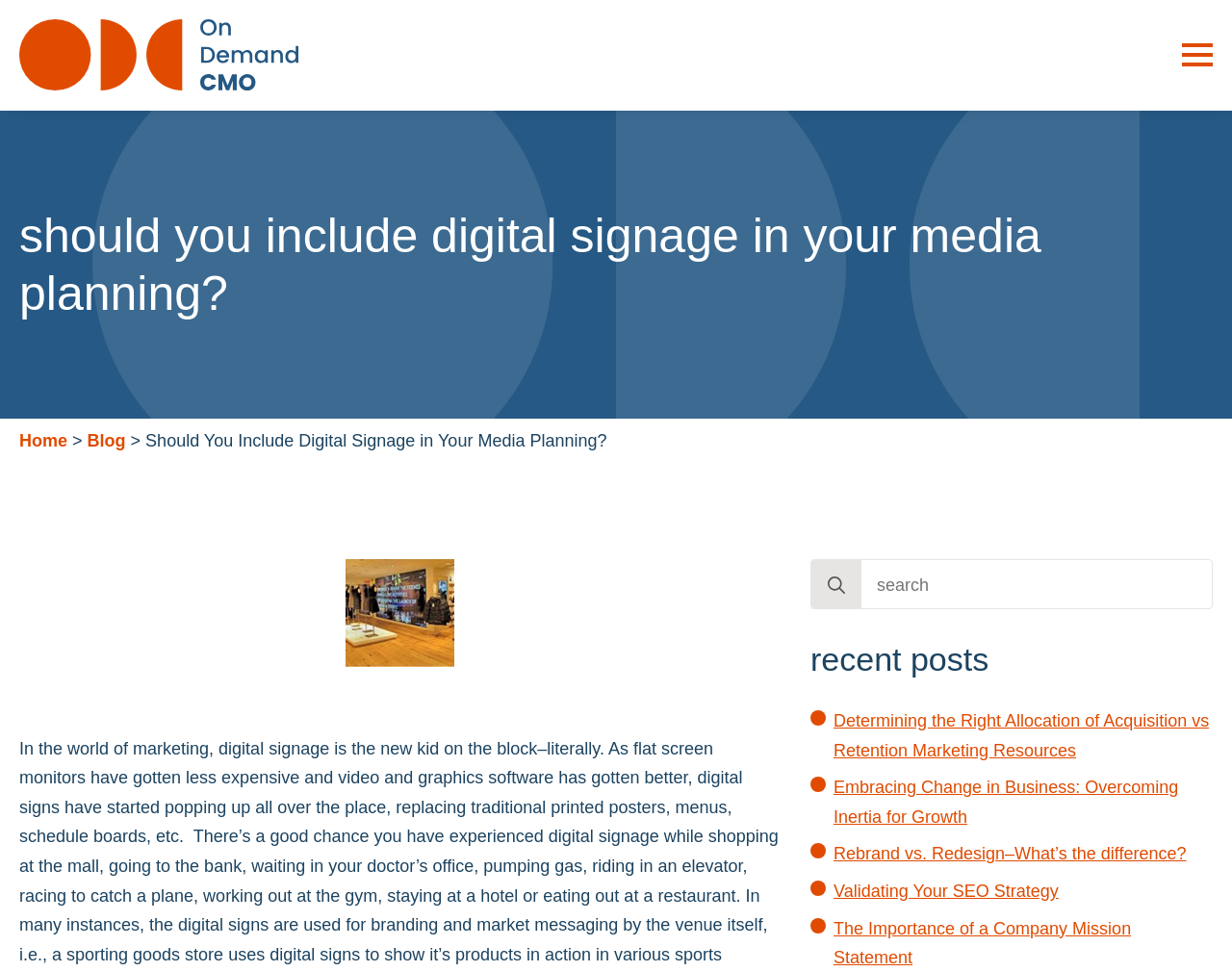Give a one-word or short phrase answer to this question: 
What is the text on the top-left corner of the webpage?

ondemandcmo